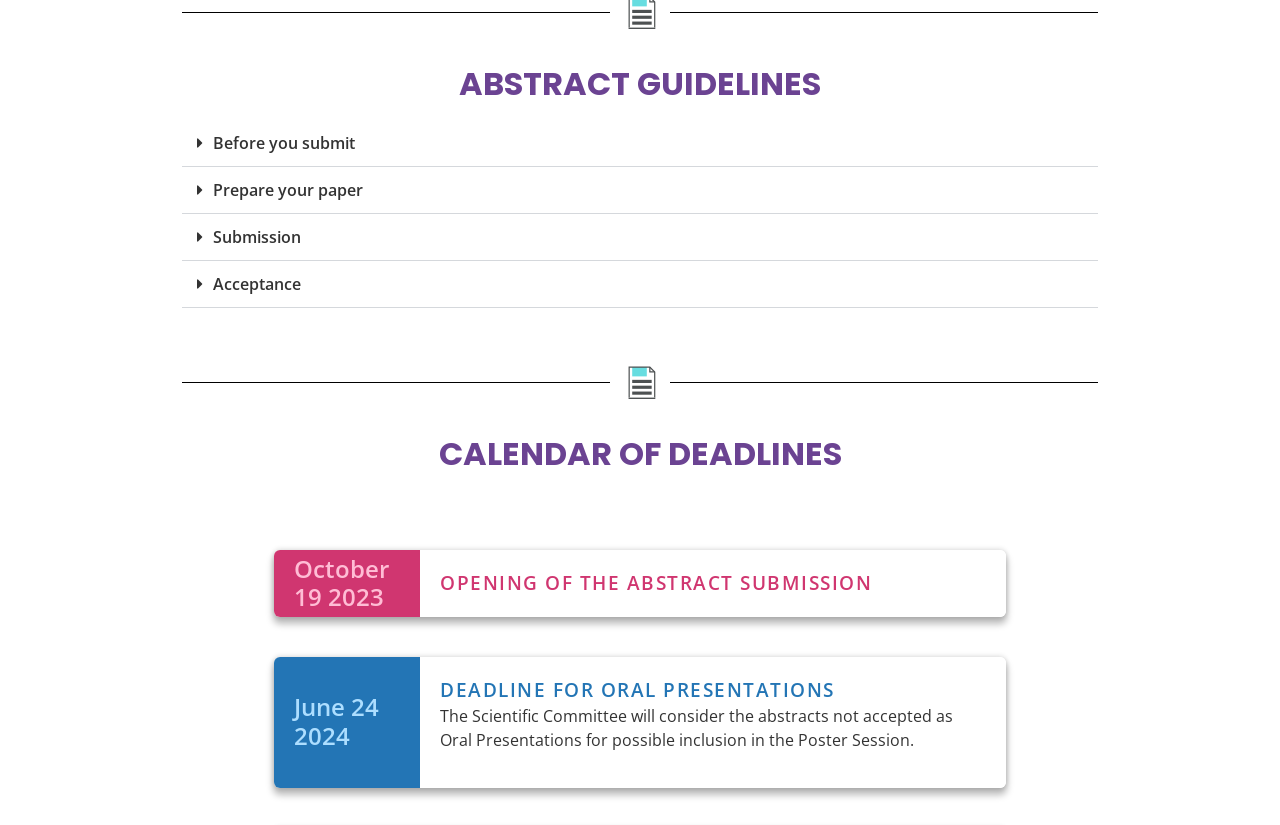Find the bounding box coordinates corresponding to the UI element with the description: "Prepare your paper". The coordinates should be formatted as [left, top, right, bottom], with values as floats between 0 and 1.

[0.166, 0.217, 0.284, 0.244]